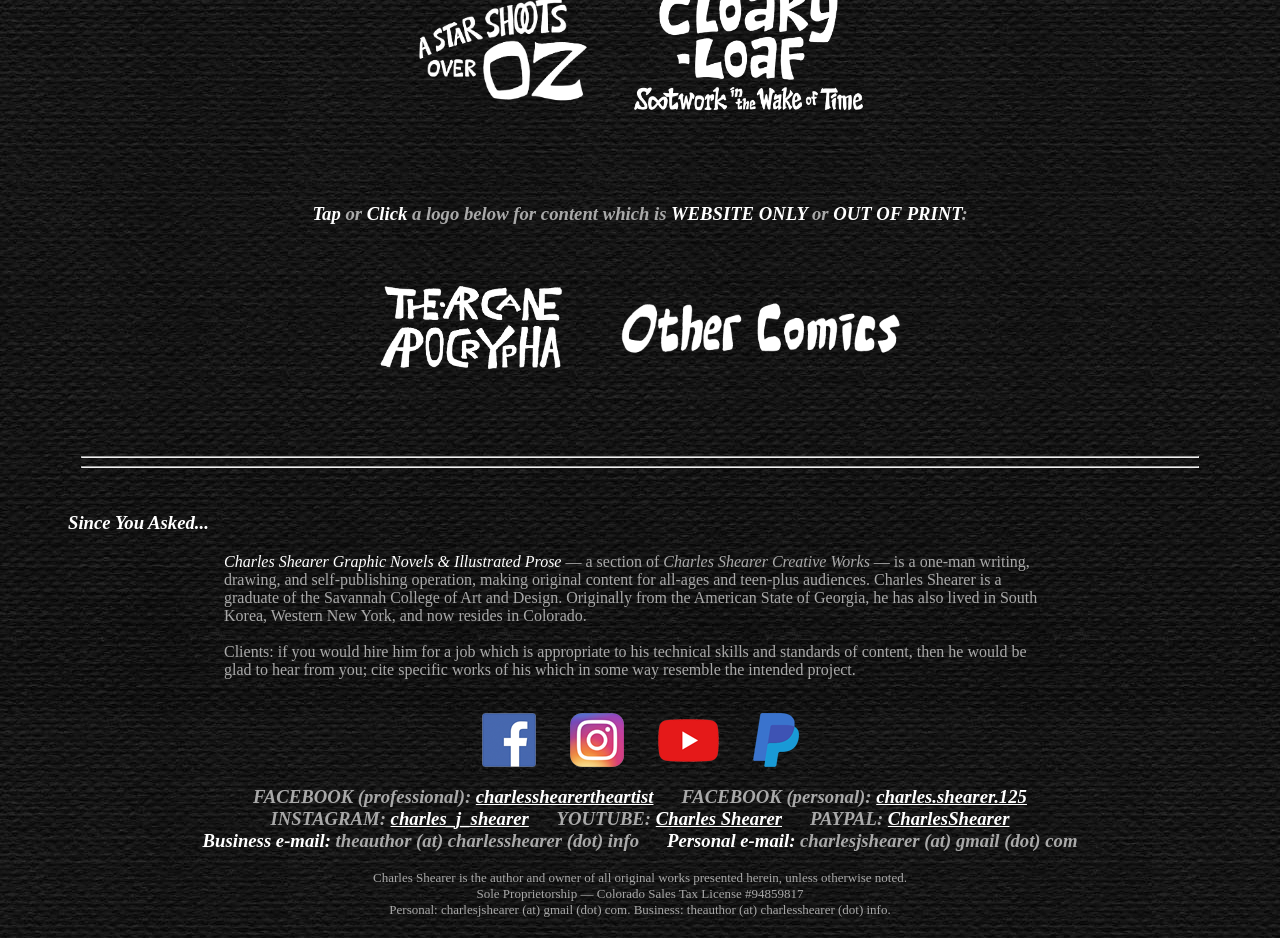Provide the bounding box coordinates for the specified HTML element described in this description: "charles_j_shearer". The coordinates should be four float numbers ranging from 0 to 1, in the format [left, top, right, bottom].

[0.305, 0.861, 0.413, 0.883]